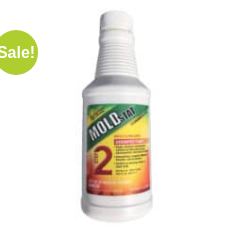Generate an in-depth description of the image.

The image features a bottle of MoldSTAT, a mold-killing solution, prominently displayed against a plain background. The product is labeled clearly with the word "MOLDSTAT" in bold letters, indicating its primary function, and features a large number "2" which may suggest its effectiveness or a specific formula. A vibrant orange and yellow gradient fills the background of the label, making it eye-catching. 

The bottle is designed for household use, providing a solution for mold removal, and emphasizes its effectiveness in eliminating mold issues. Additionally, a bright green circular tag in the upper corner highlights that this product is currently on sale, attracting potential buyers looking for affordable solutions to mold problems. This product is positioned as part of a broader product lineup that includes various cleaning solutions available in the shopping context.